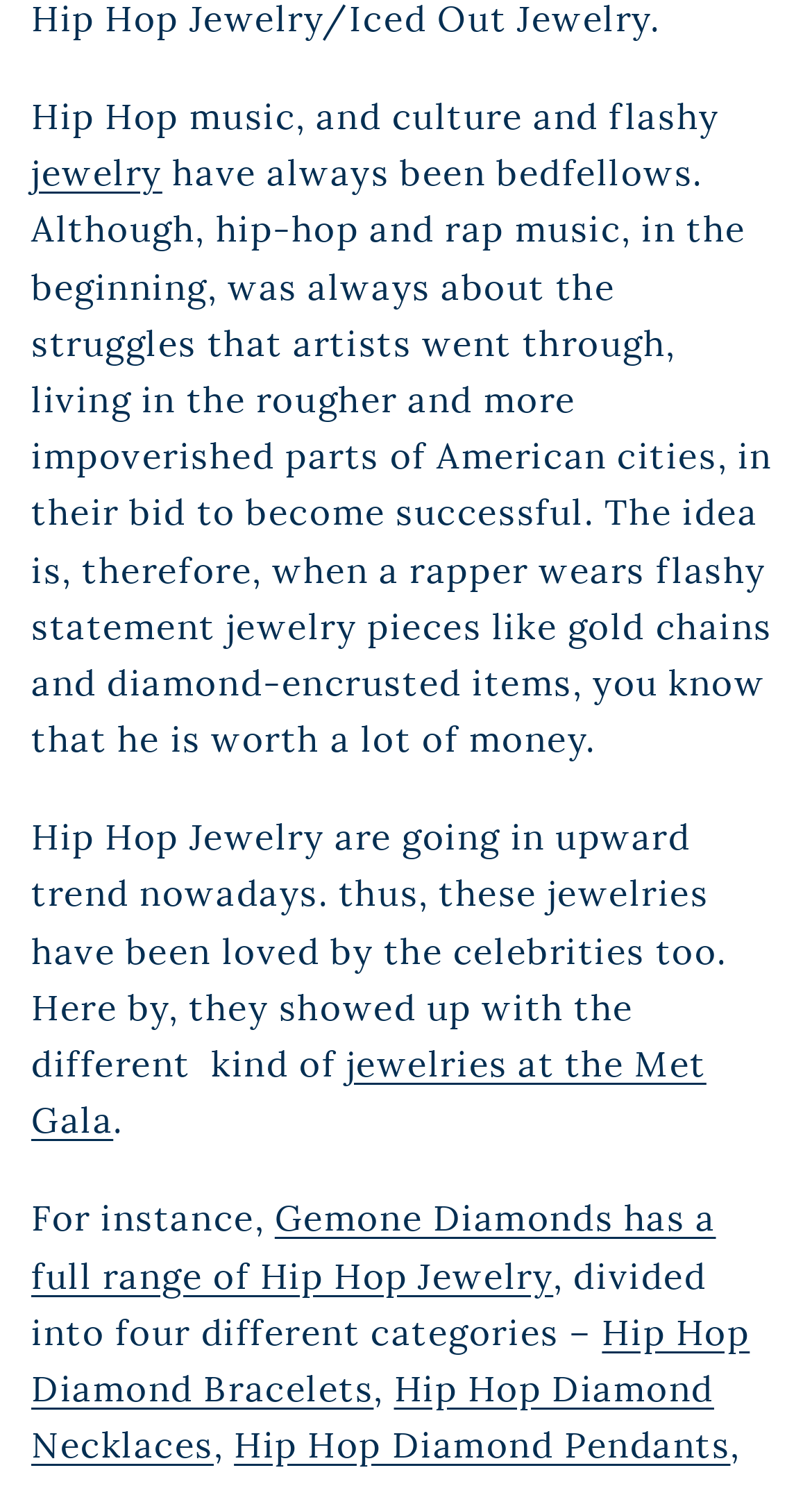Respond with a single word or phrase to the following question:
What is Gemone Diamonds known for?

Full range of Hip Hop Jewelry